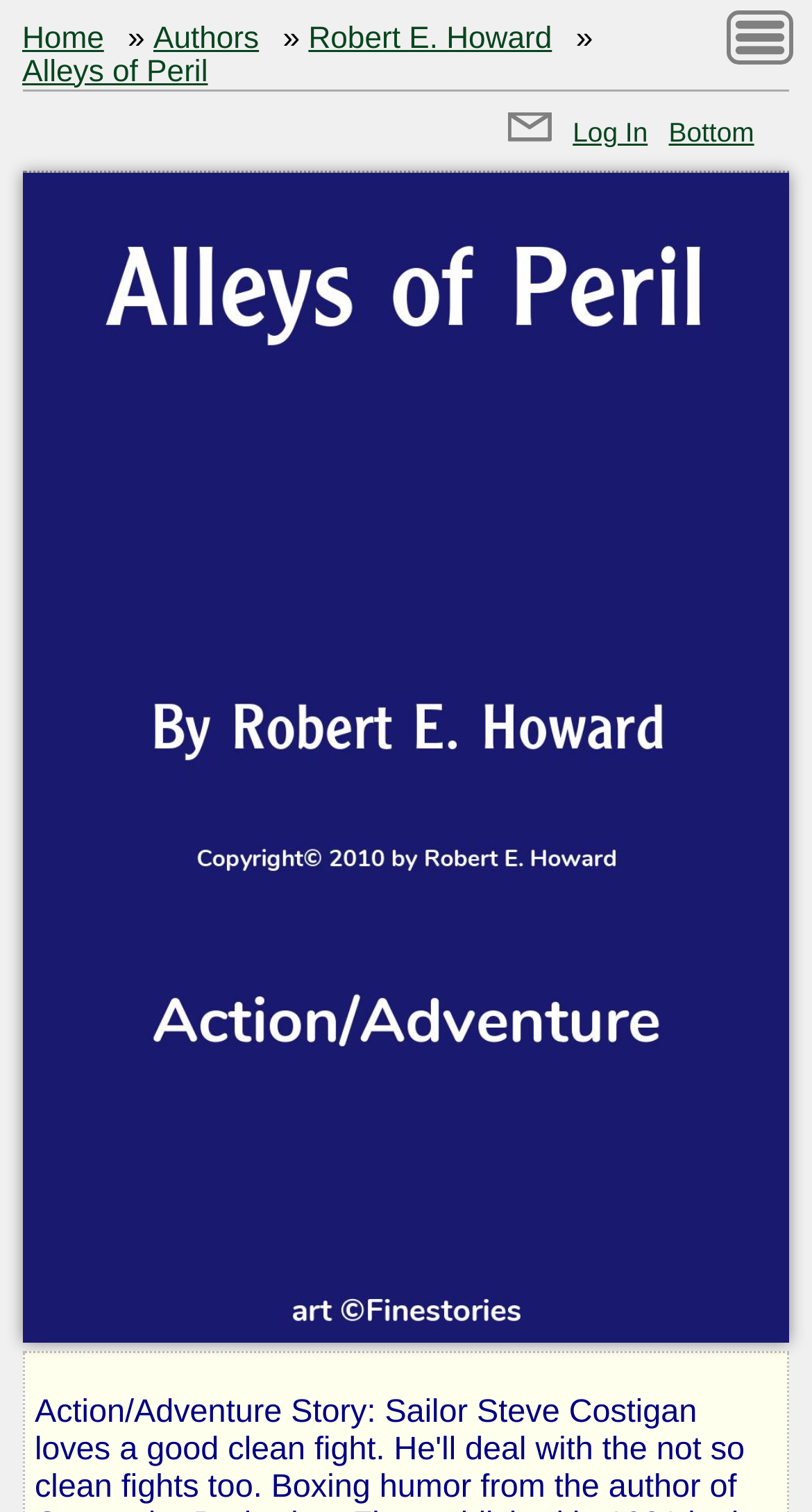Please indicate the bounding box coordinates for the clickable area to complete the following task: "read Alleys of Peril story". The coordinates should be specified as four float numbers between 0 and 1, i.e., [left, top, right, bottom].

[0.027, 0.037, 0.256, 0.059]